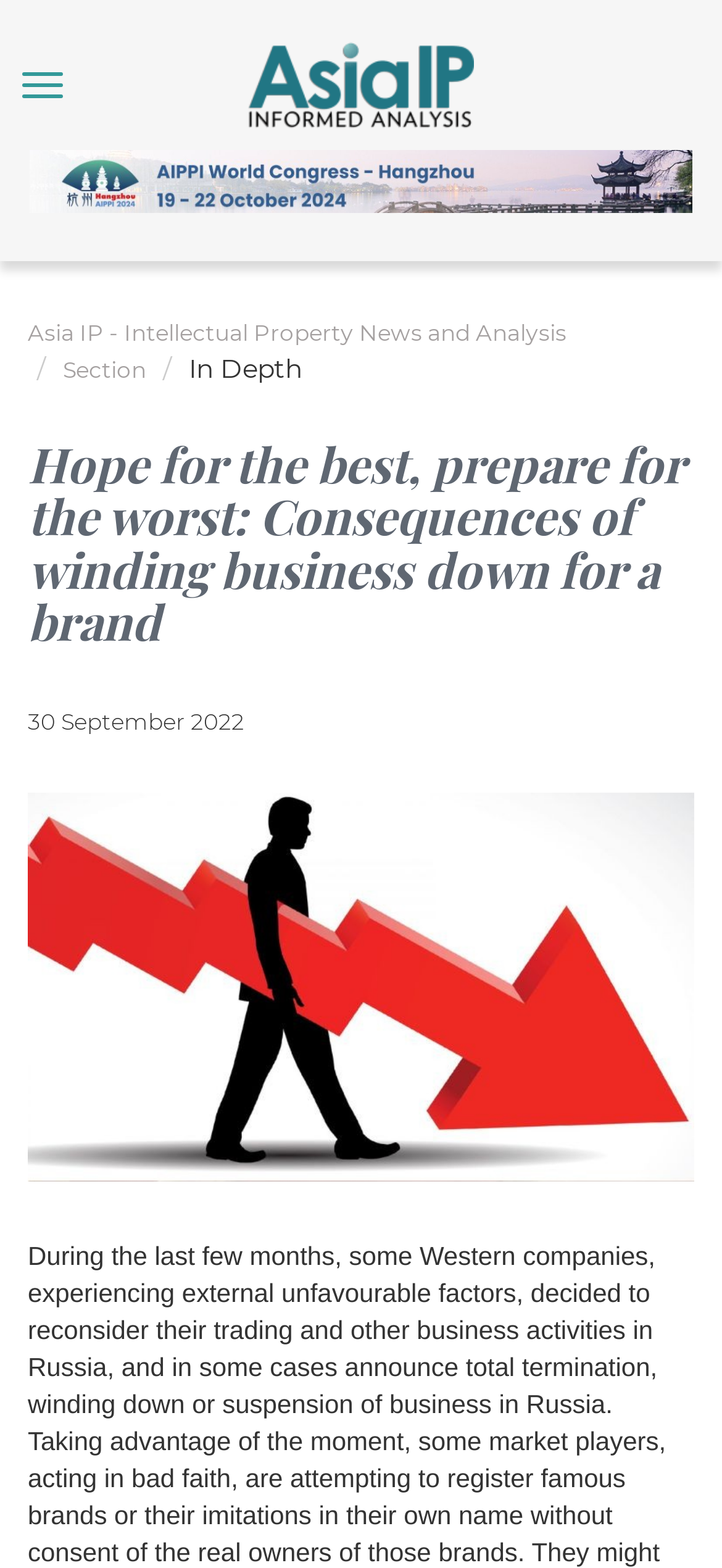Provide a thorough summary of the webpage.

The webpage appears to be an article page from Asia IP, a website focused on intellectual property news and analysis. At the top left corner, there is a navigation button labeled "navbarToggle". Next to it, there is a link with an image, which is likely the website's logo. 

On the top right side, there is a prominent link with an image, labeled "AIPPI2024 homepage", which suggests that it might be a significant event or conference related to intellectual property. 

Below the top section, there is a navigation bar or breadcrumb trail, which shows the current section, "Section", as a subcategory of "Asia IP - Intellectual Property News and Analysis". The breadcrumb trail also includes a static text "In Depth", which might indicate the type of content or category of the article.

The main content of the webpage is an article titled "Hope for the best, prepare for the worst: Consequences of winding business down for a brand". The article's title is a heading, and it is followed by a static text showing the publication date, "30 September 2022". Below the title and date, there is a large image related to the article, which takes up most of the width of the page.